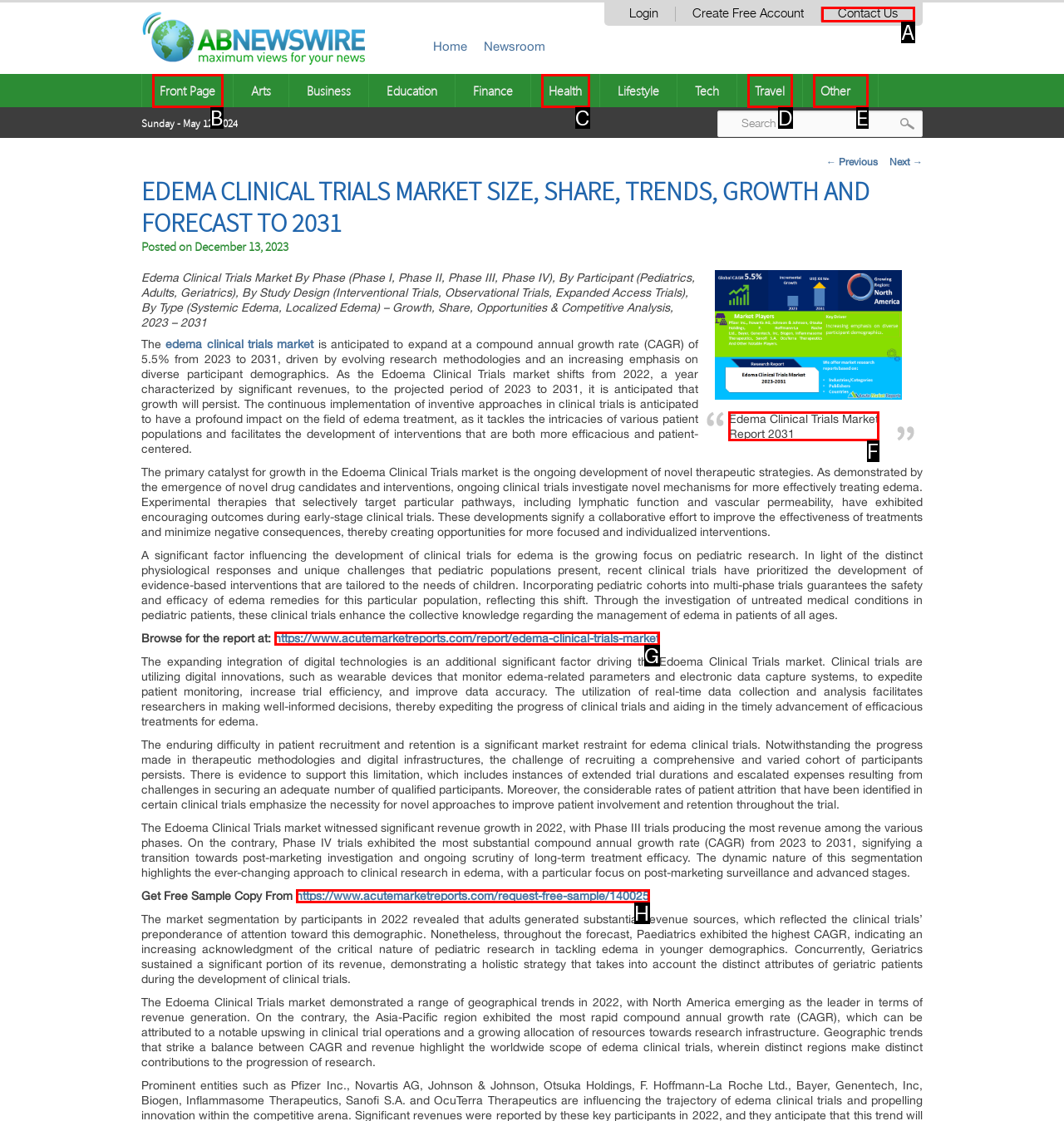Identify the letter of the UI element you need to select to accomplish the task: Read the 'Edema Clinical Trials Market Report 2031'.
Respond with the option's letter from the given choices directly.

F